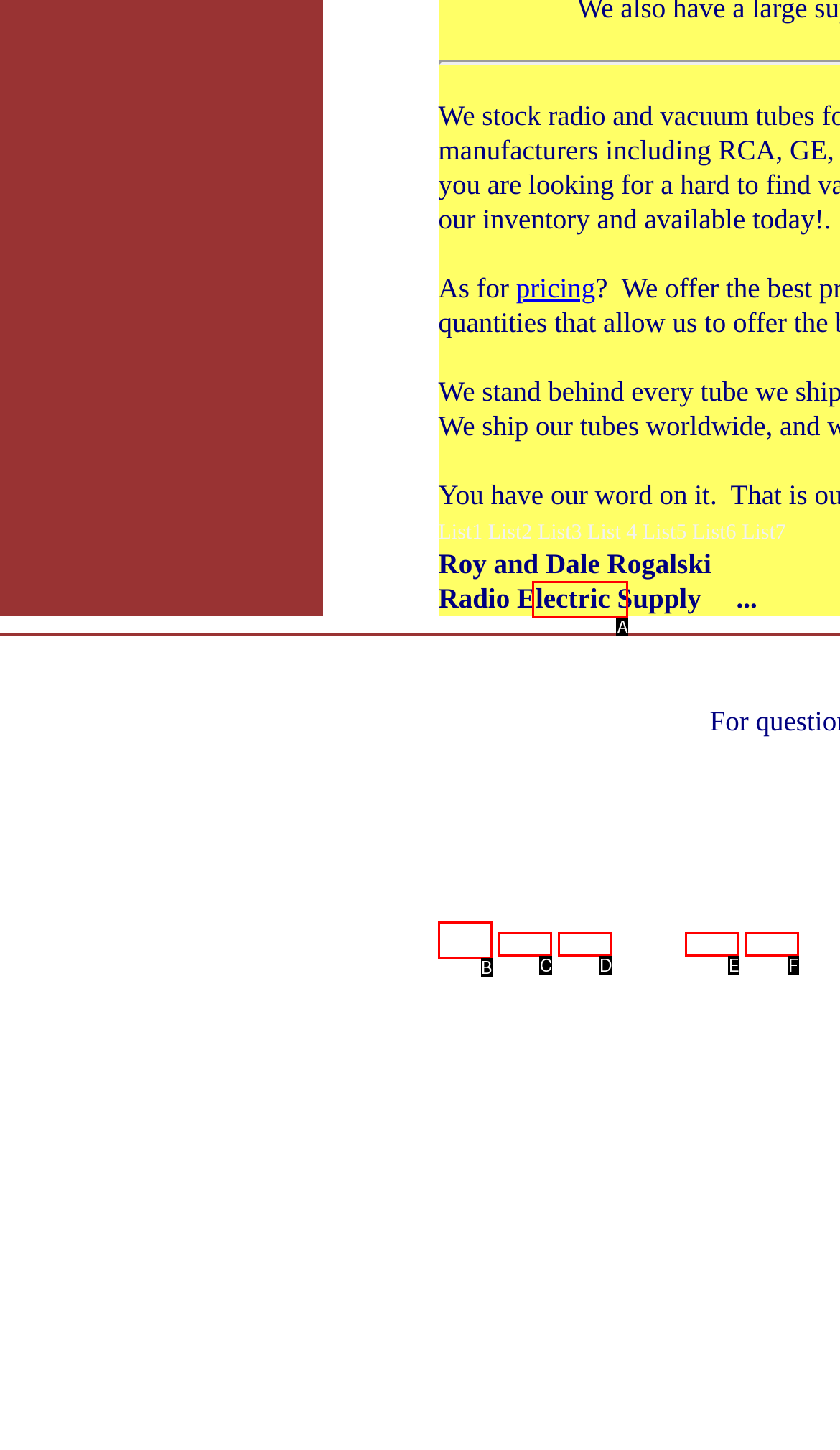Choose the option that best matches the description: List2
Indicate the letter of the matching option directly.

C